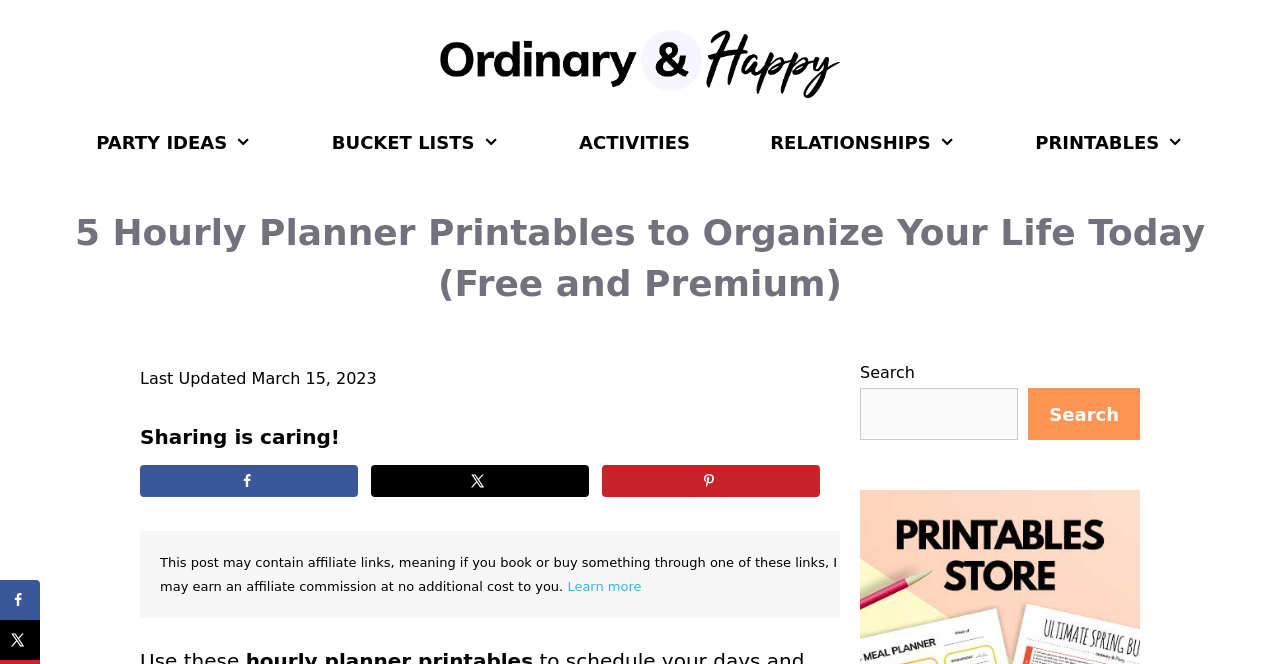Please specify the bounding box coordinates for the clickable region that will help you carry out the instruction: "Click on the 'Learn more' link".

[0.44, 0.871, 0.501, 0.894]